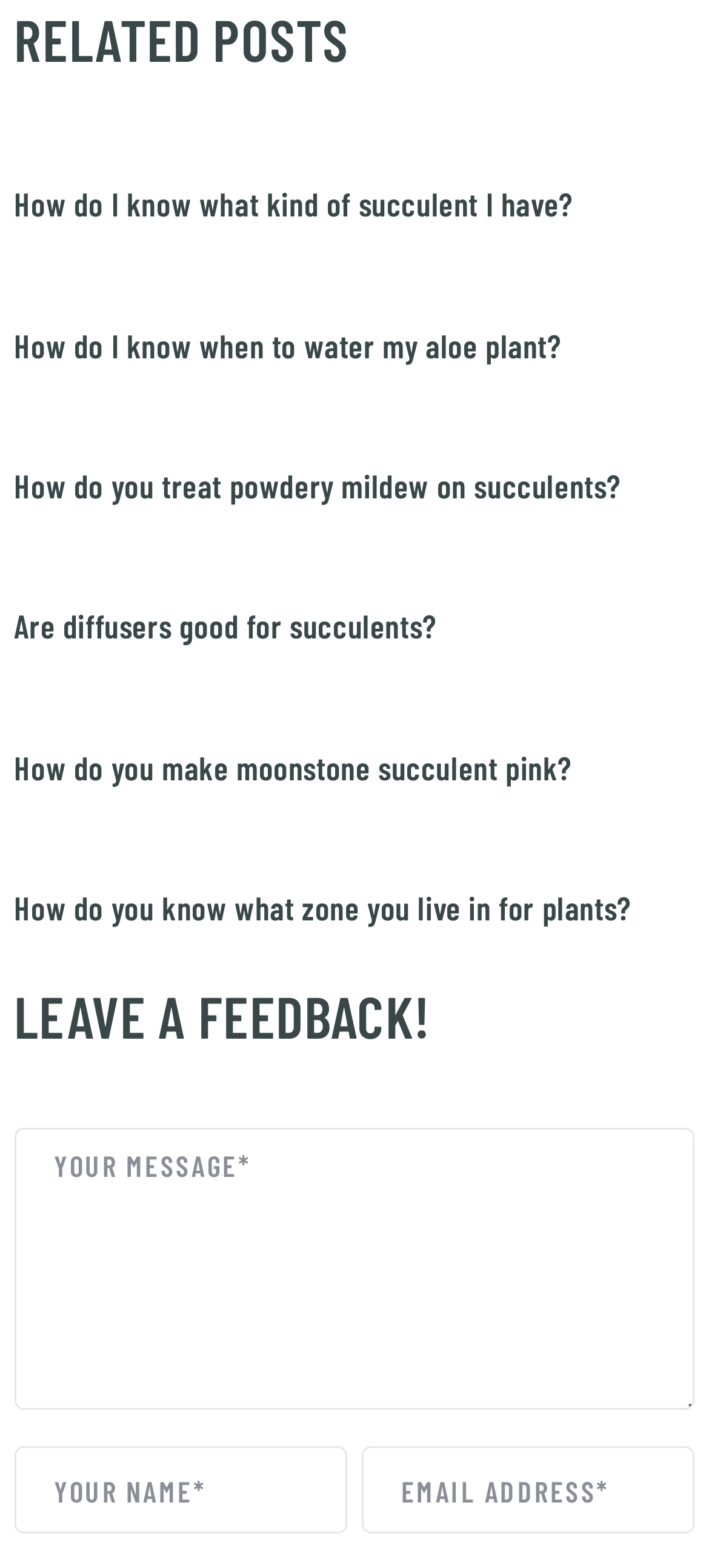Identify the bounding box for the given UI element using the description provided. Coordinates should be in the format (top-left x, top-left y, bottom-right x, bottom-right y) and must be between 0 and 1. Here is the description: name="email" placeholder="Email Address*"

[0.509, 0.923, 0.98, 0.979]